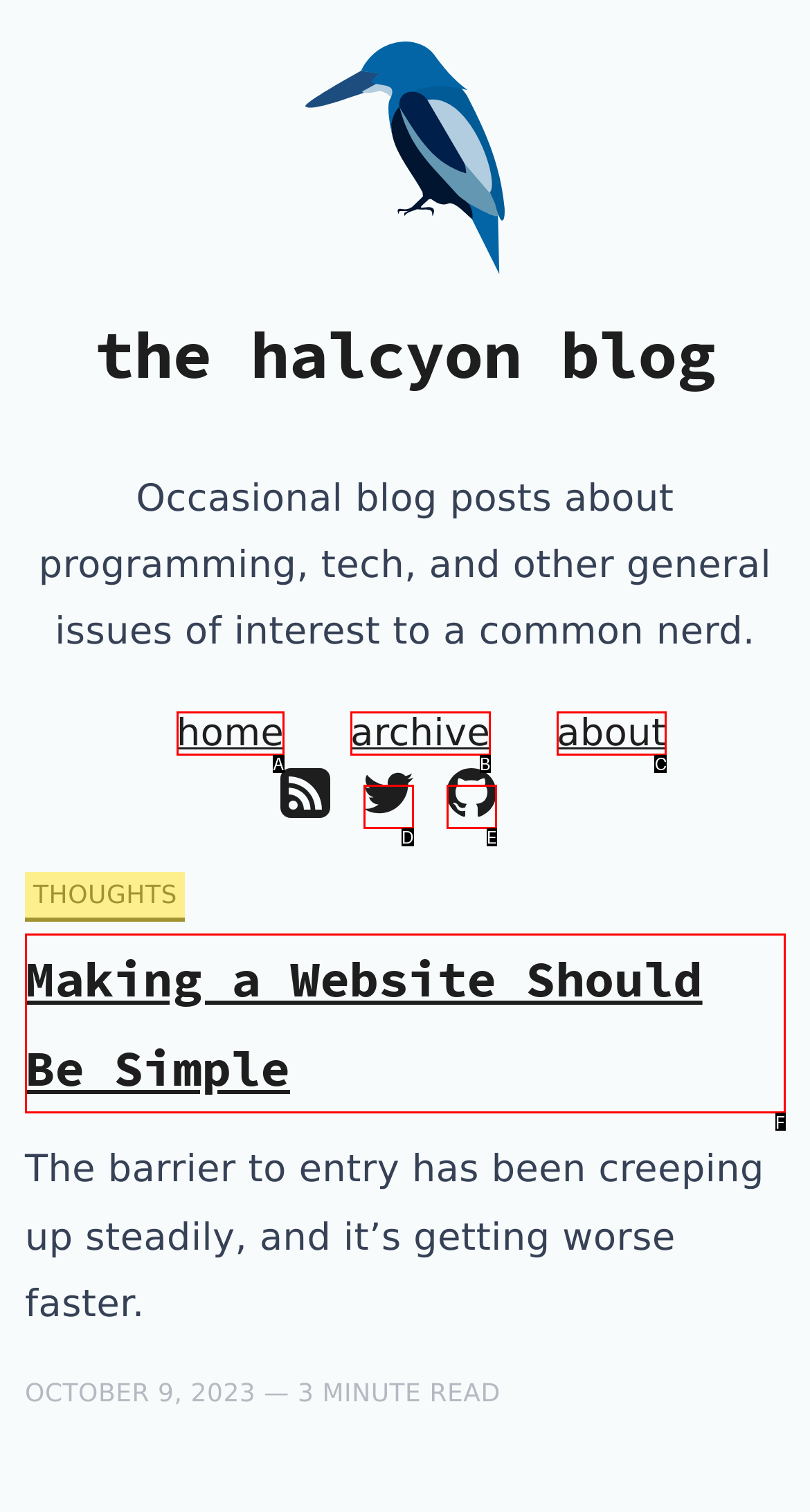Based on the provided element description: about, identify the best matching HTML element. Respond with the corresponding letter from the options shown.

C